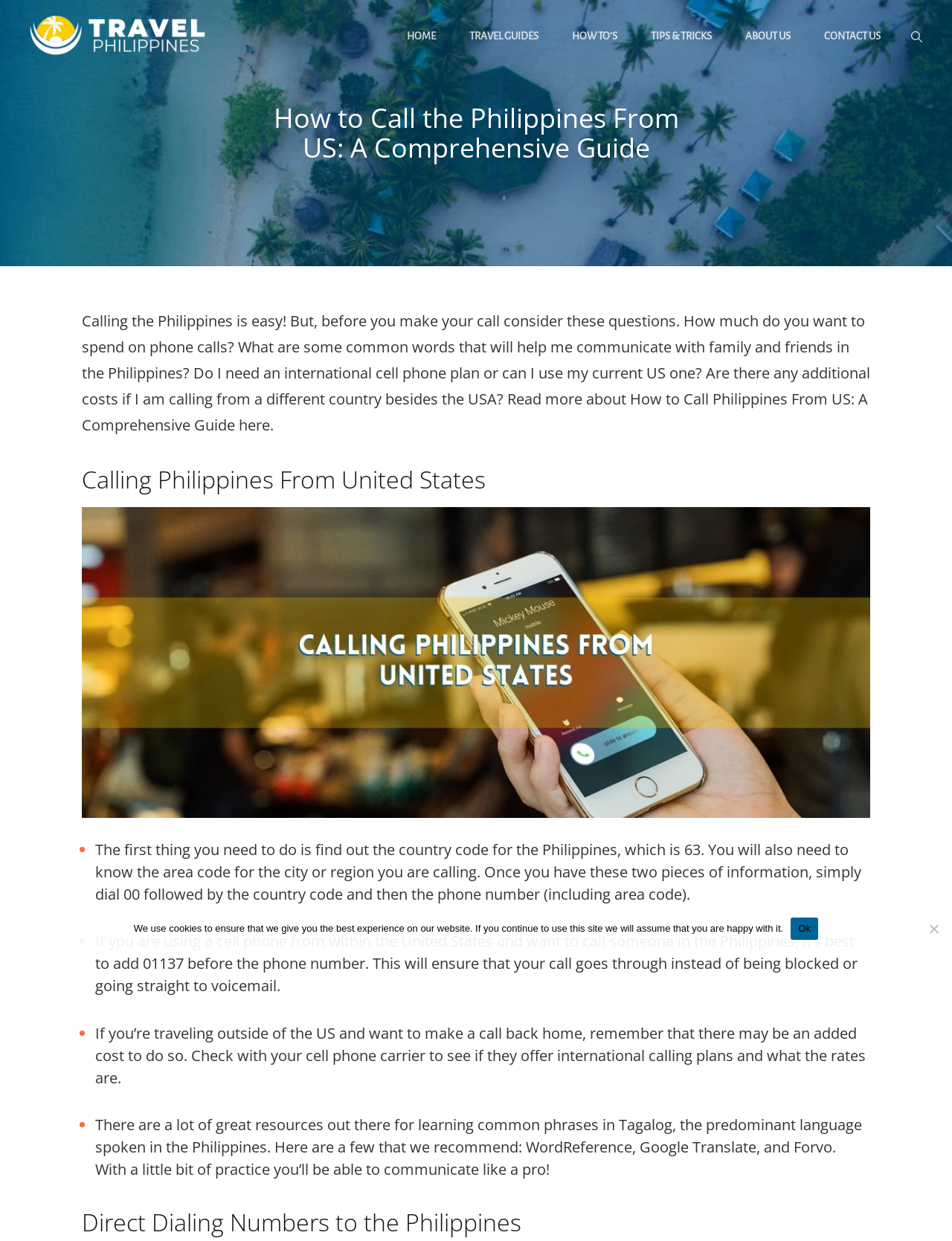Using the webpage screenshot, locate the HTML element that fits the following description and provide its bounding box: "How to’s".

[0.585, 0.015, 0.664, 0.045]